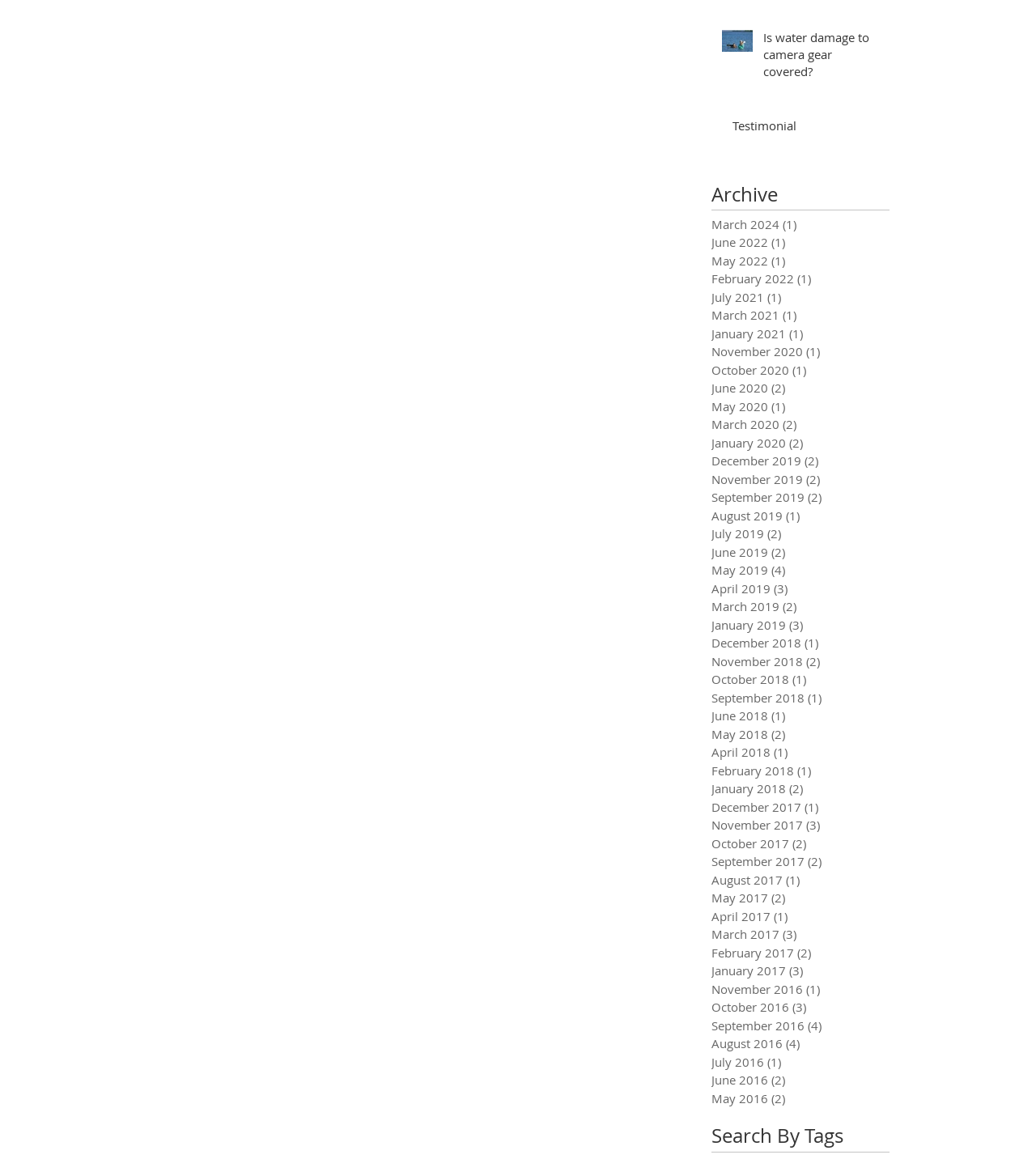Find the bounding box coordinates for the UI element whose description is: "Testimonial". The coordinates should be four float numbers between 0 and 1, in the format [left, top, right, bottom].

[0.707, 0.1, 0.849, 0.12]